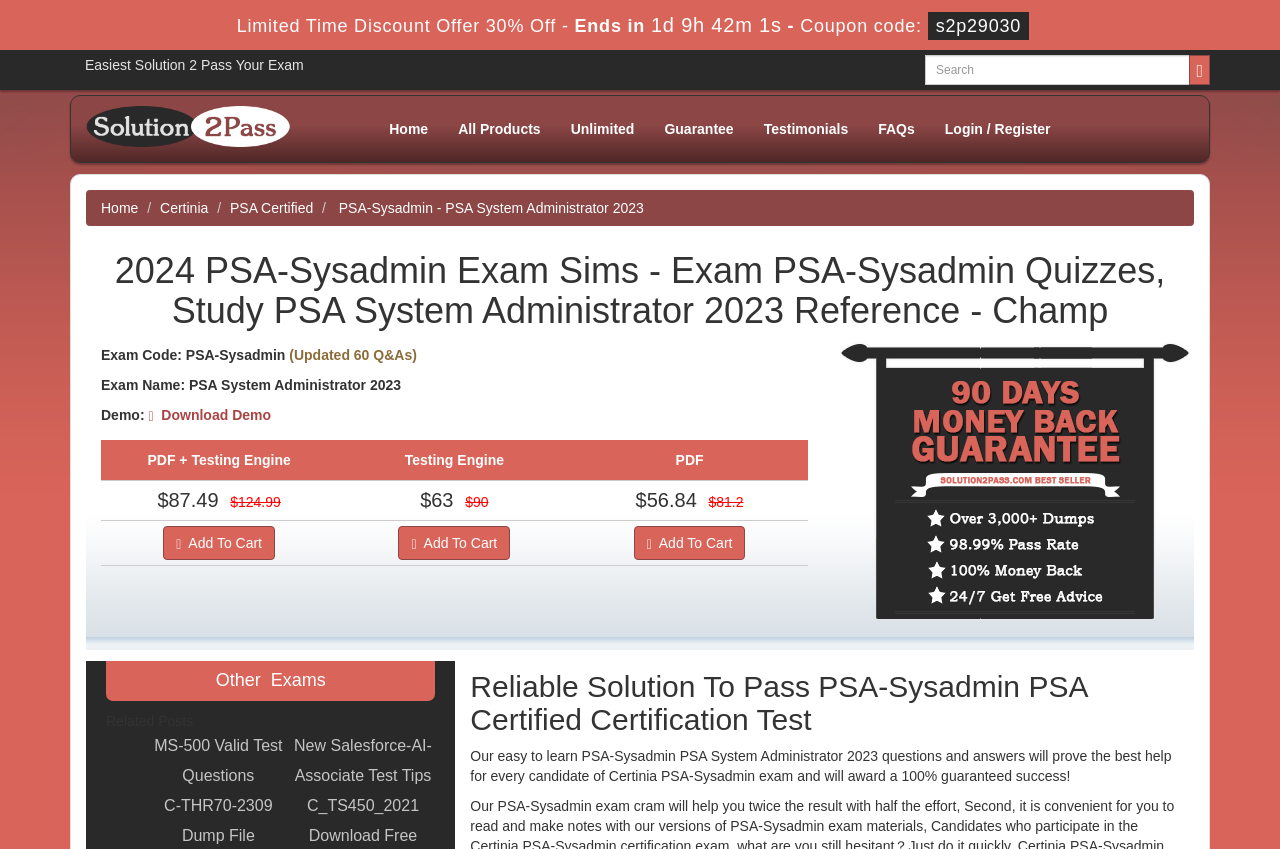What is the original price of the 'PDF + Testing Engine' package?
Based on the image, respond with a single word or phrase.

$124.99